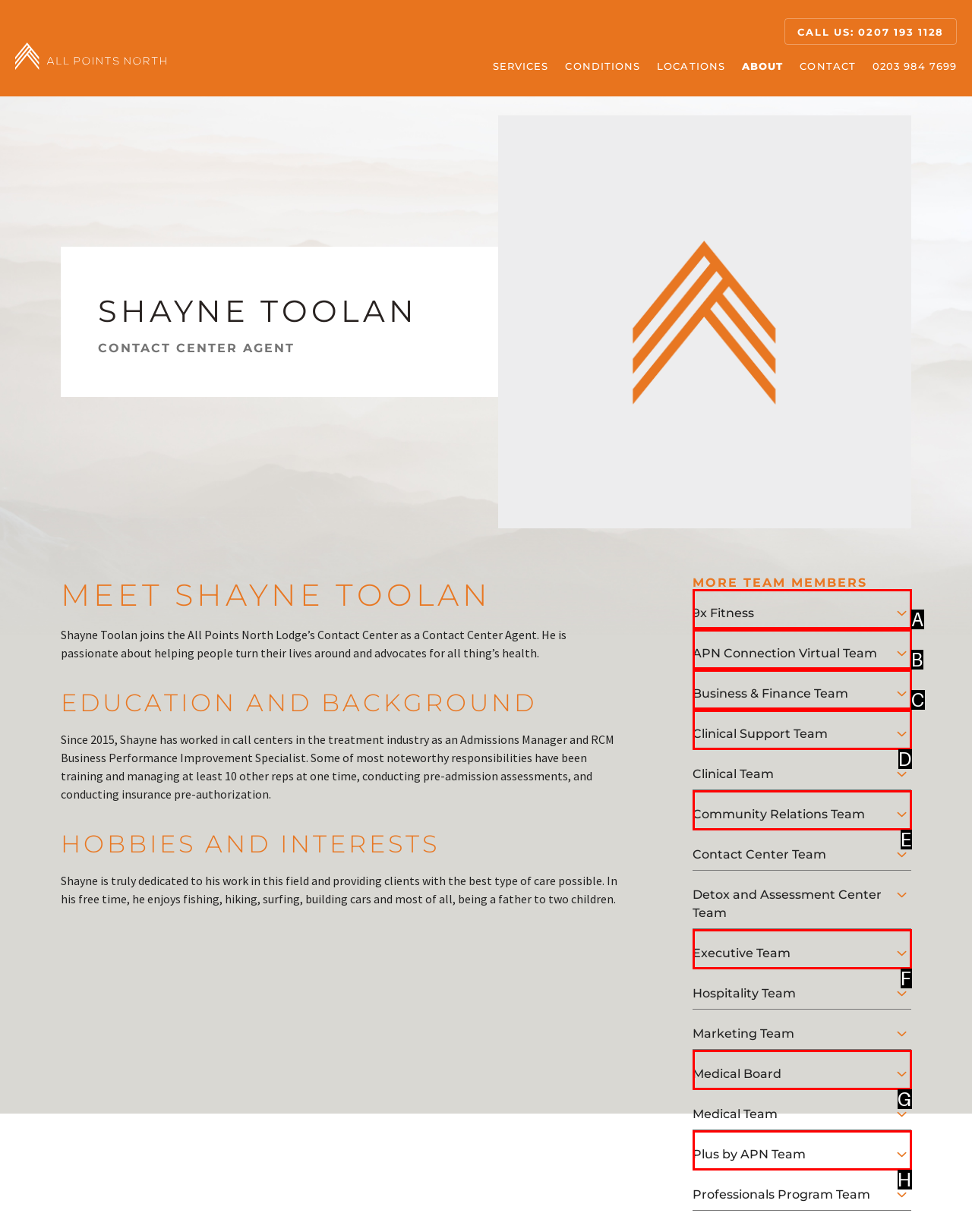Which option corresponds to the following element description: Business & Finance Team?
Please provide the letter of the correct choice.

C